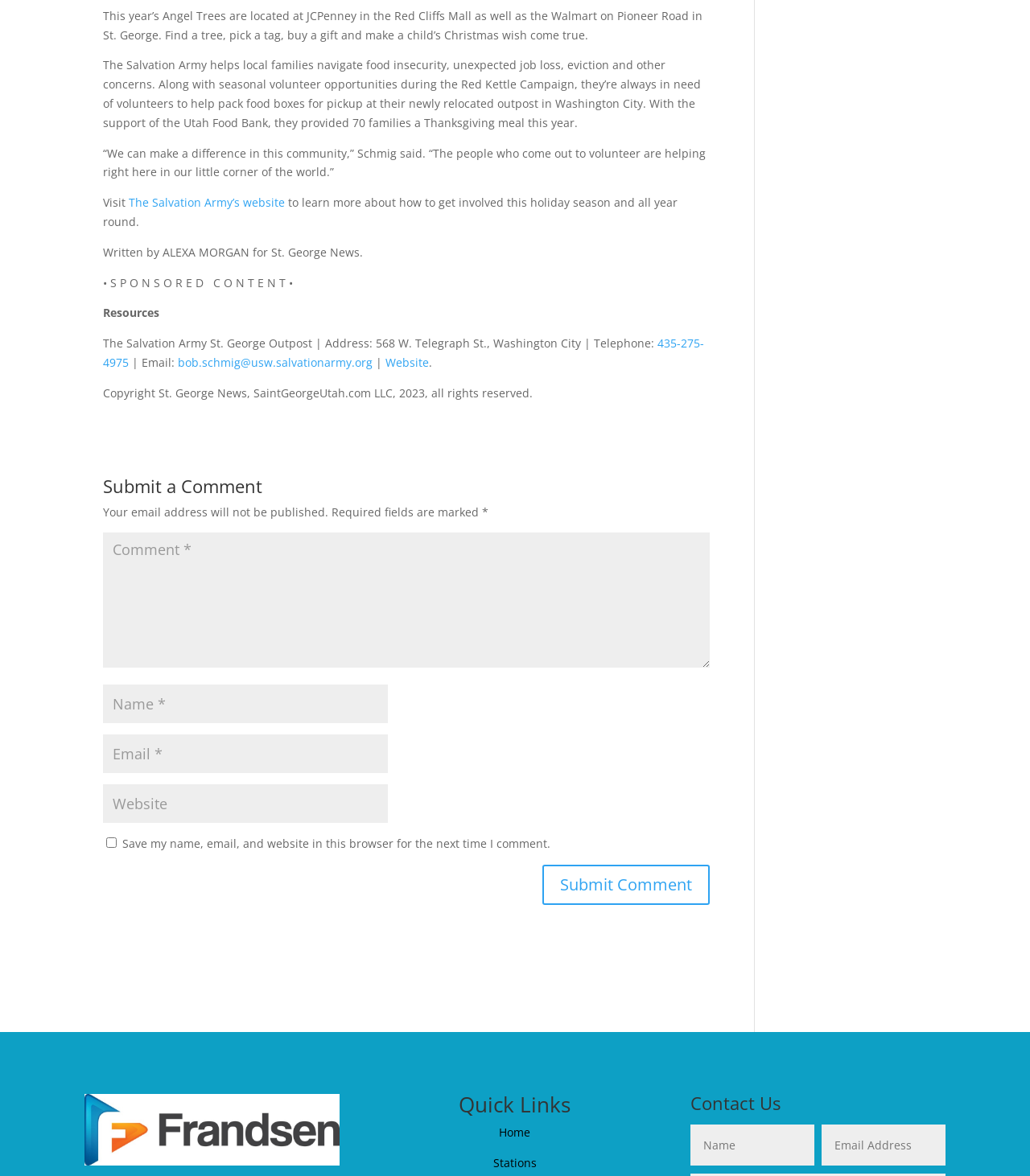Please mark the clickable region by giving the bounding box coordinates needed to complete this instruction: "Call The Salvation Army St. George Outpost".

[0.1, 0.285, 0.684, 0.315]